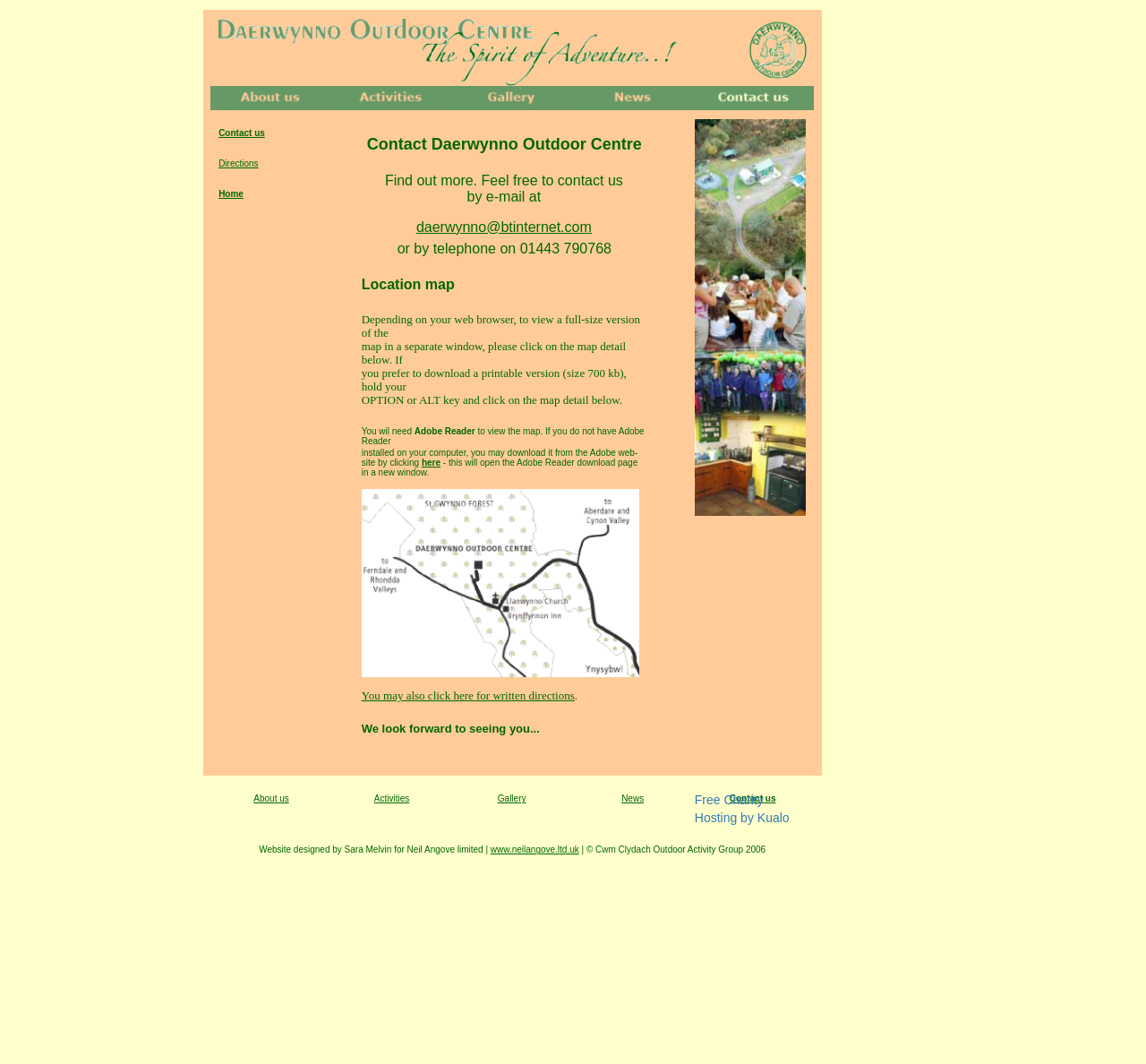Find the bounding box coordinates for the area that should be clicked to accomplish the instruction: "View the location map".

[0.315, 0.26, 0.397, 0.274]